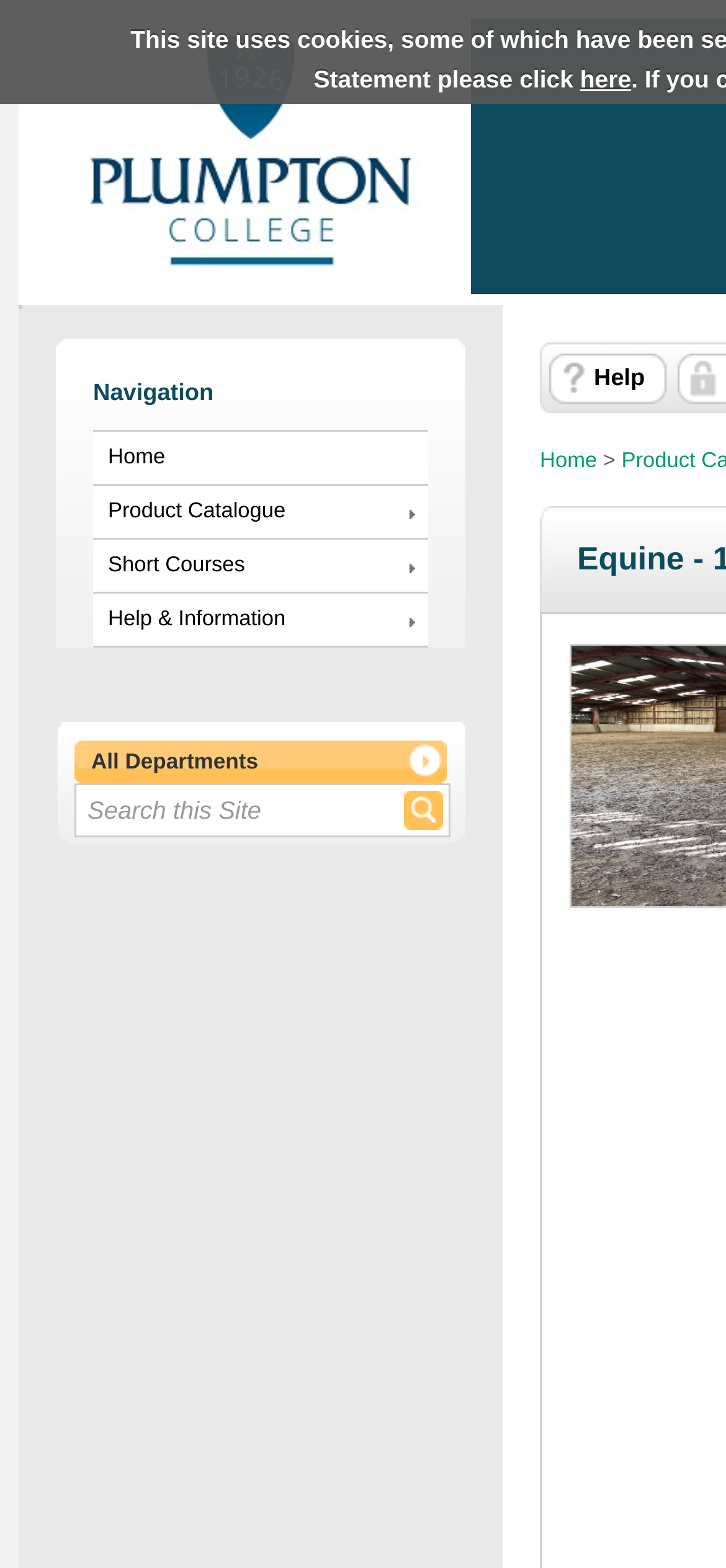How many links are in the navigation menu?
Using the visual information from the image, give a one-word or short-phrase answer.

5